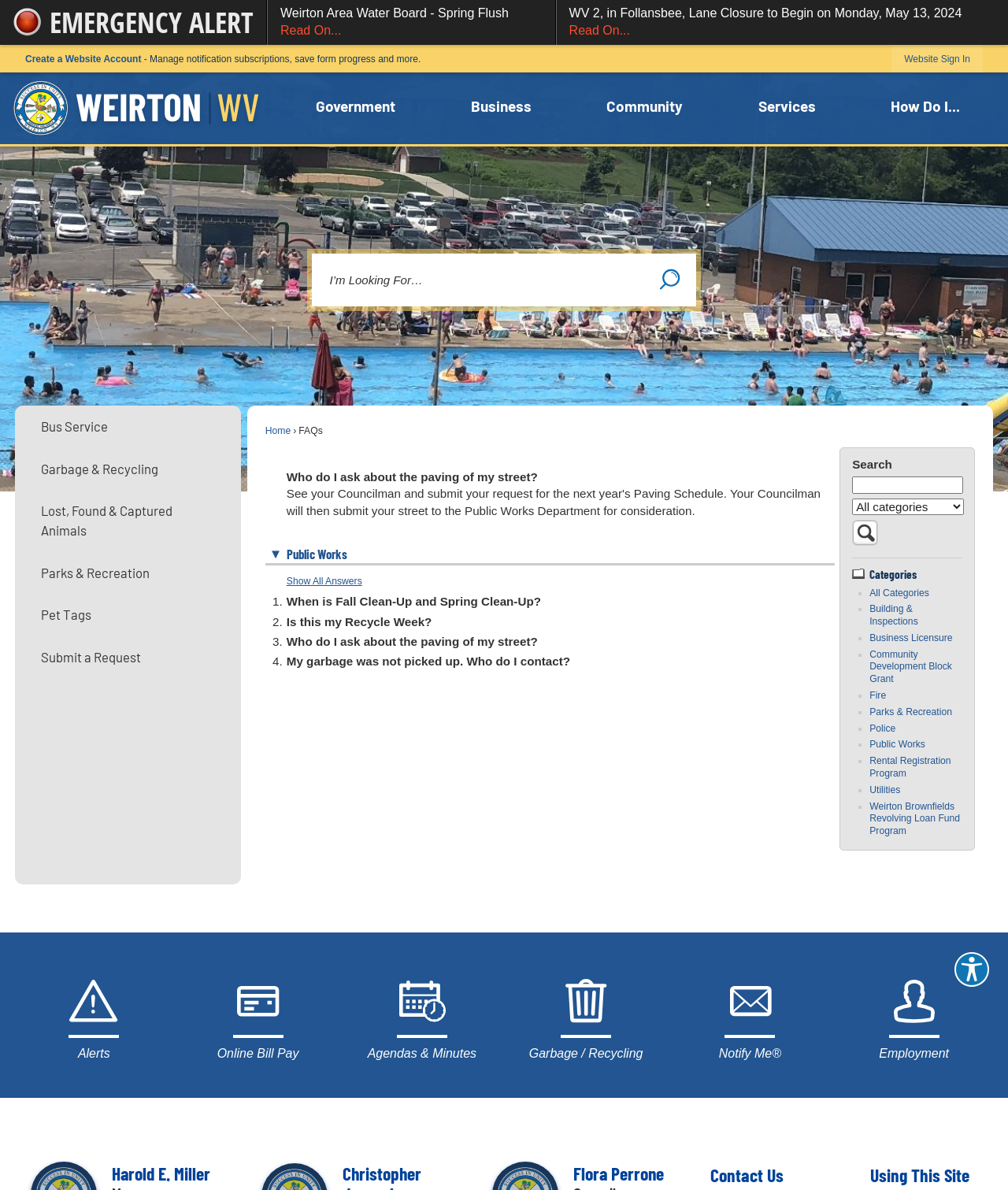Please determine the bounding box coordinates for the UI element described as: "Building & Inspections".

[0.863, 0.507, 0.911, 0.527]